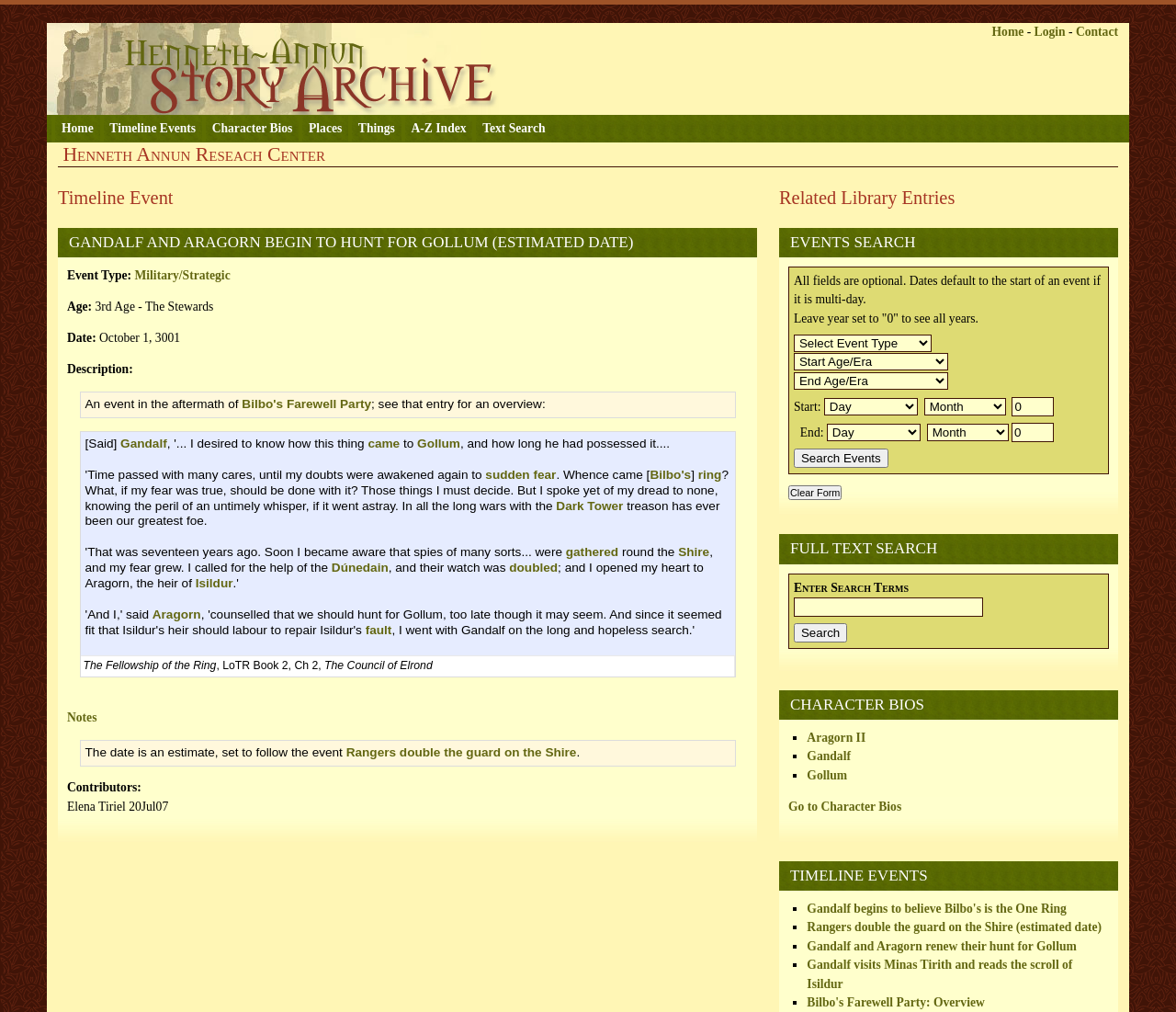Please determine the headline of the webpage and provide its content.

Henneth Annûn Research Center